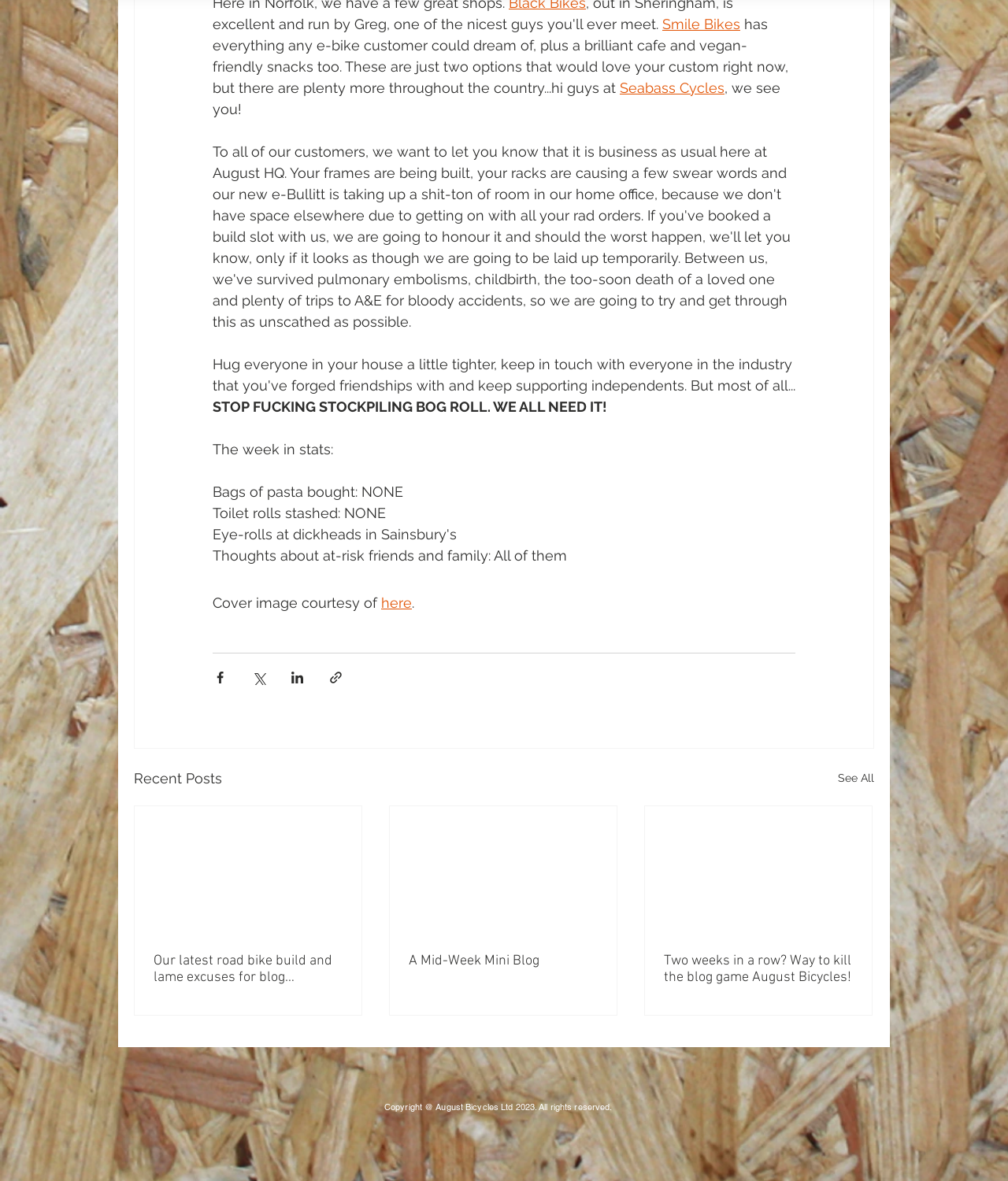Locate the bounding box coordinates of the element I should click to achieve the following instruction: "See all recent posts".

[0.831, 0.65, 0.867, 0.669]